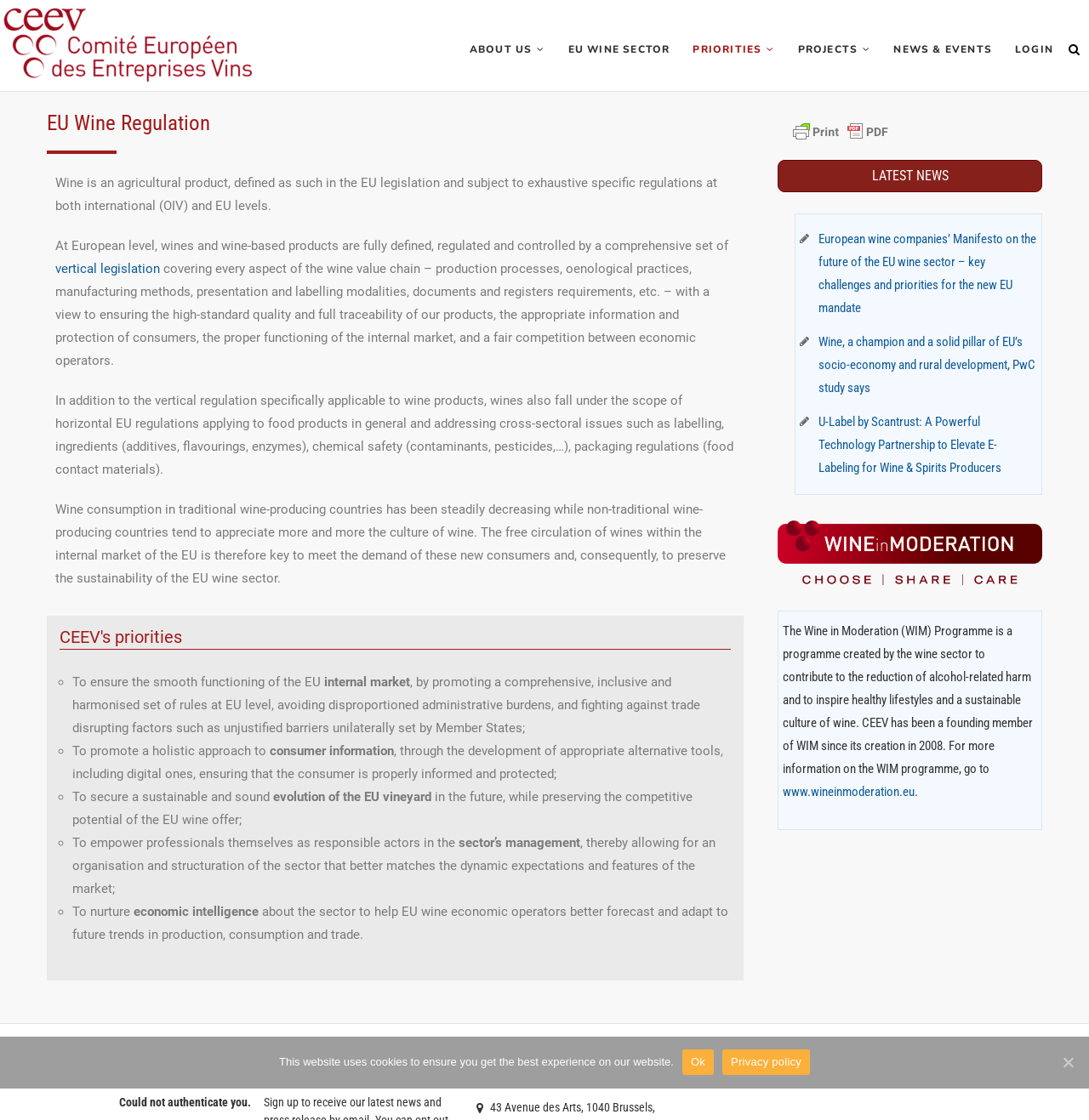Provide the bounding box coordinates of the UI element this sentence describes: "EU Wine Sector".

[0.512, 0.03, 0.625, 0.058]